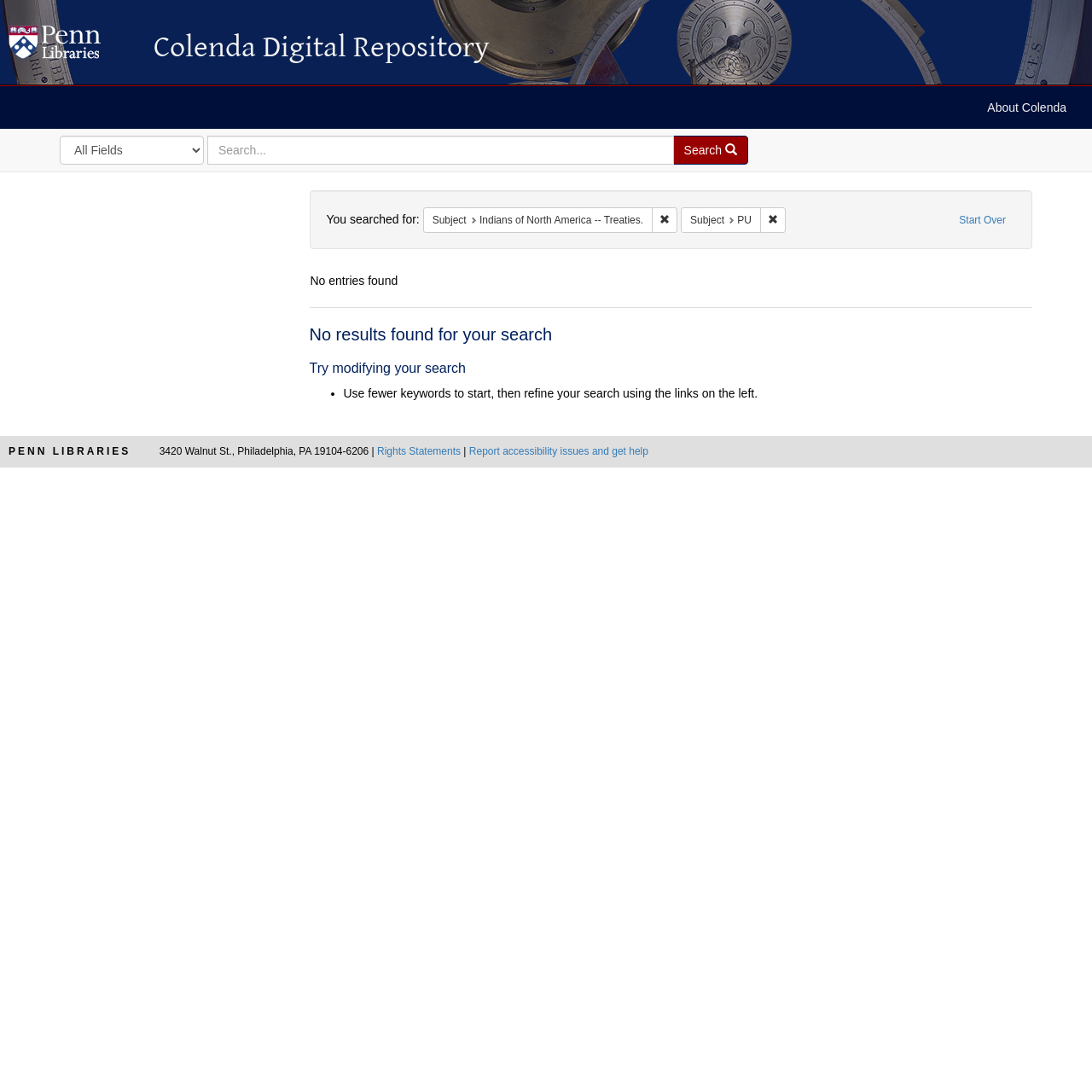Respond to the question below with a concise word or phrase:
What is the suggested approach to refine the search?

Use fewer keywords